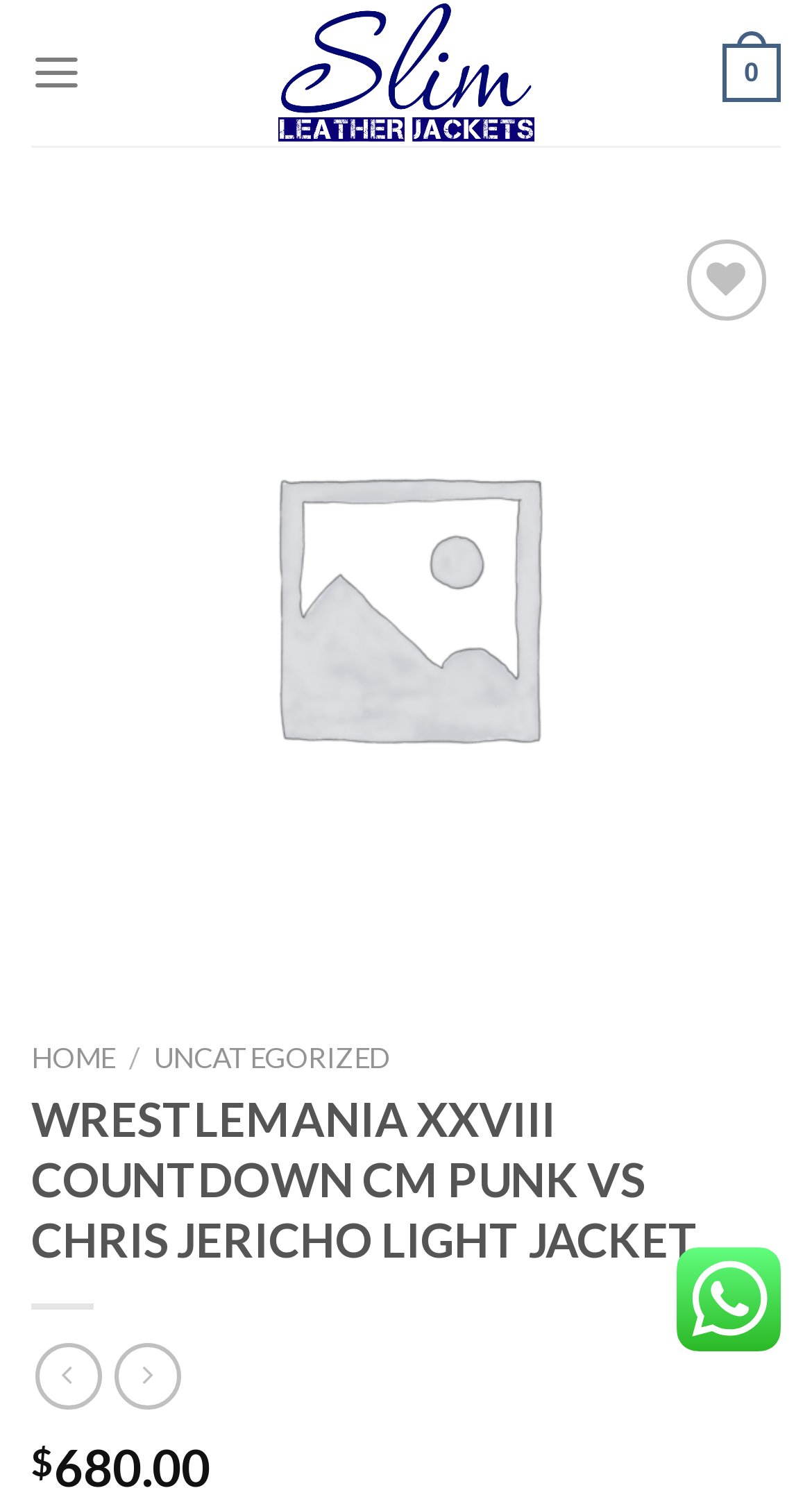Identify the bounding box coordinates for the UI element described as follows: parent_node: Add to wishlist aria-label="Wishlist". Use the format (top-left x, top-left y, bottom-right x, bottom-right y) and ensure all values are floating point numbers between 0 and 1.

[0.845, 0.159, 0.944, 0.213]